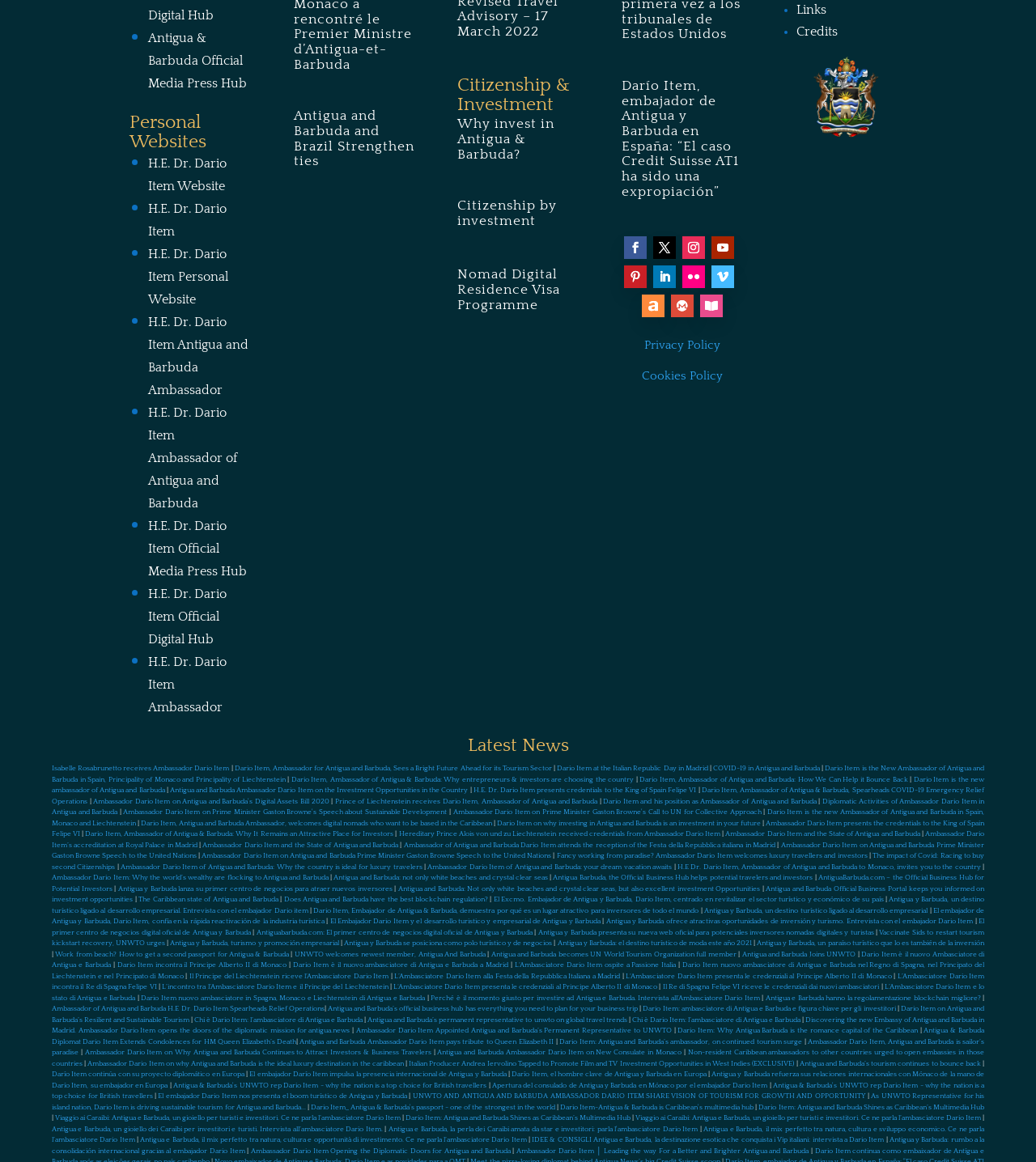What is the topic of the article 'Antigua and Barbuda and Brazil Strengthen ties'?
Can you provide a detailed and comprehensive answer to the question?

The answer can be inferred by looking at the heading 'Antigua and Barbuda and Brazil Strengthen ties' and understanding the context of the webpage, which suggests that the article is about the diplomatic relations between Antigua and Barbuda and Brazil.